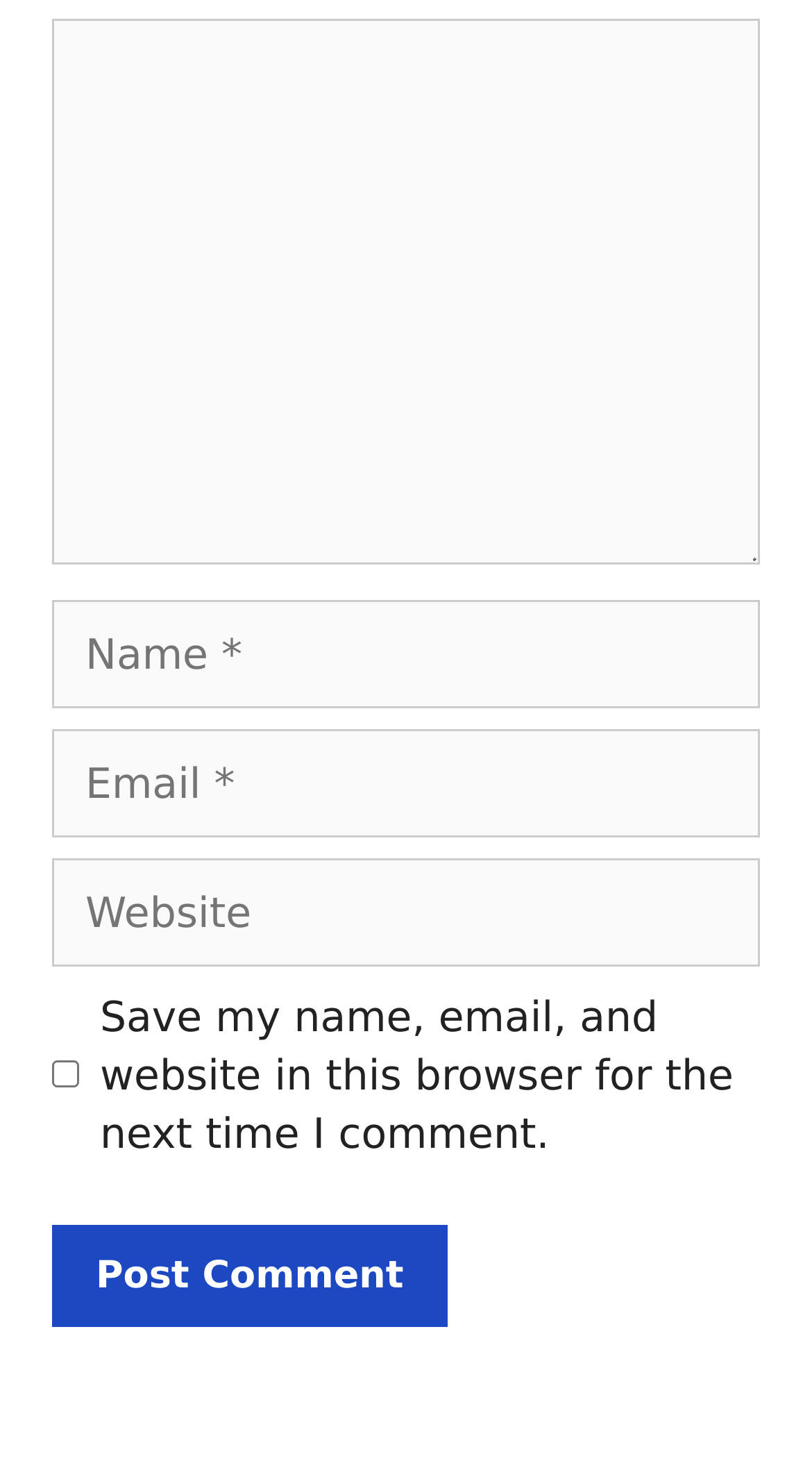Provide a single word or phrase answer to the question: 
How many text fields are required?

Three